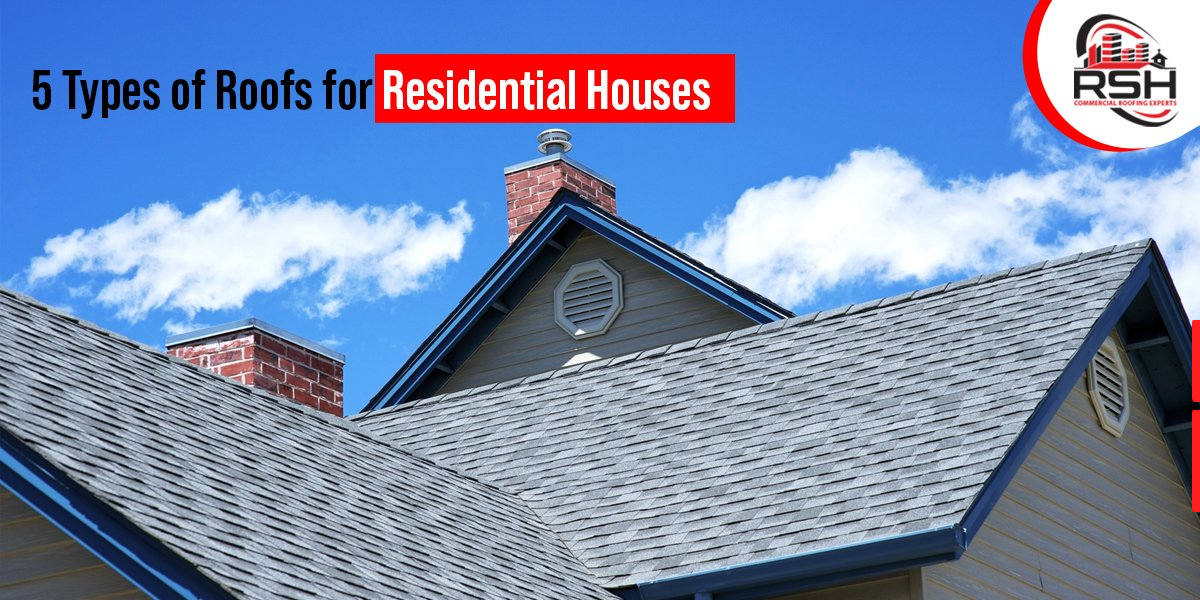Look at the image and write a detailed answer to the question: 
What is the purpose of the ventilation feature on the roof?

The ventilation feature on the roof is part of the roof's components, highlighting its functionality and aesthetic appeal, which suggests that its purpose is to provide functionality to the roof.